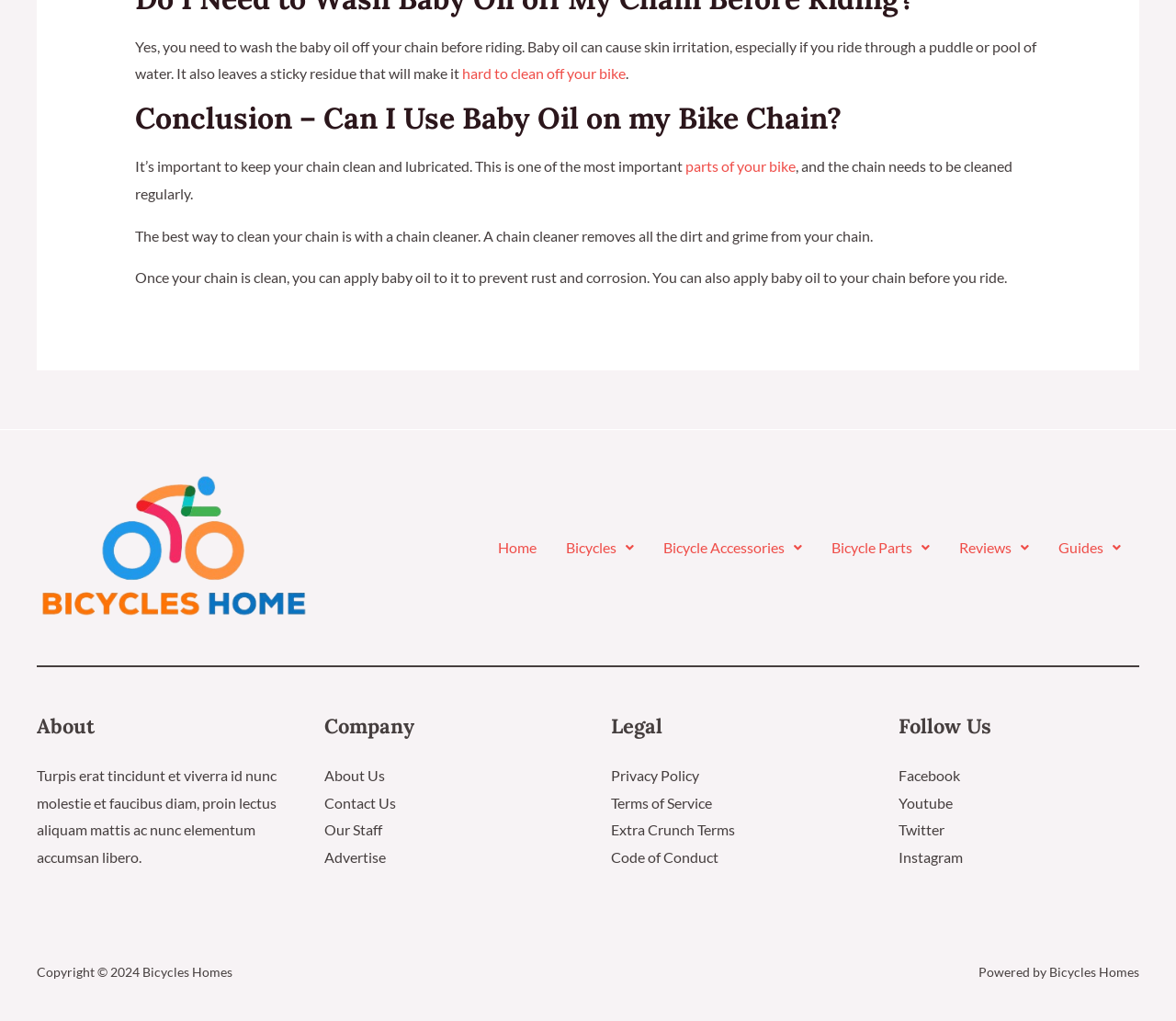Pinpoint the bounding box coordinates for the area that should be clicked to perform the following instruction: "Click the 'About Us' link".

[0.275, 0.751, 0.327, 0.768]